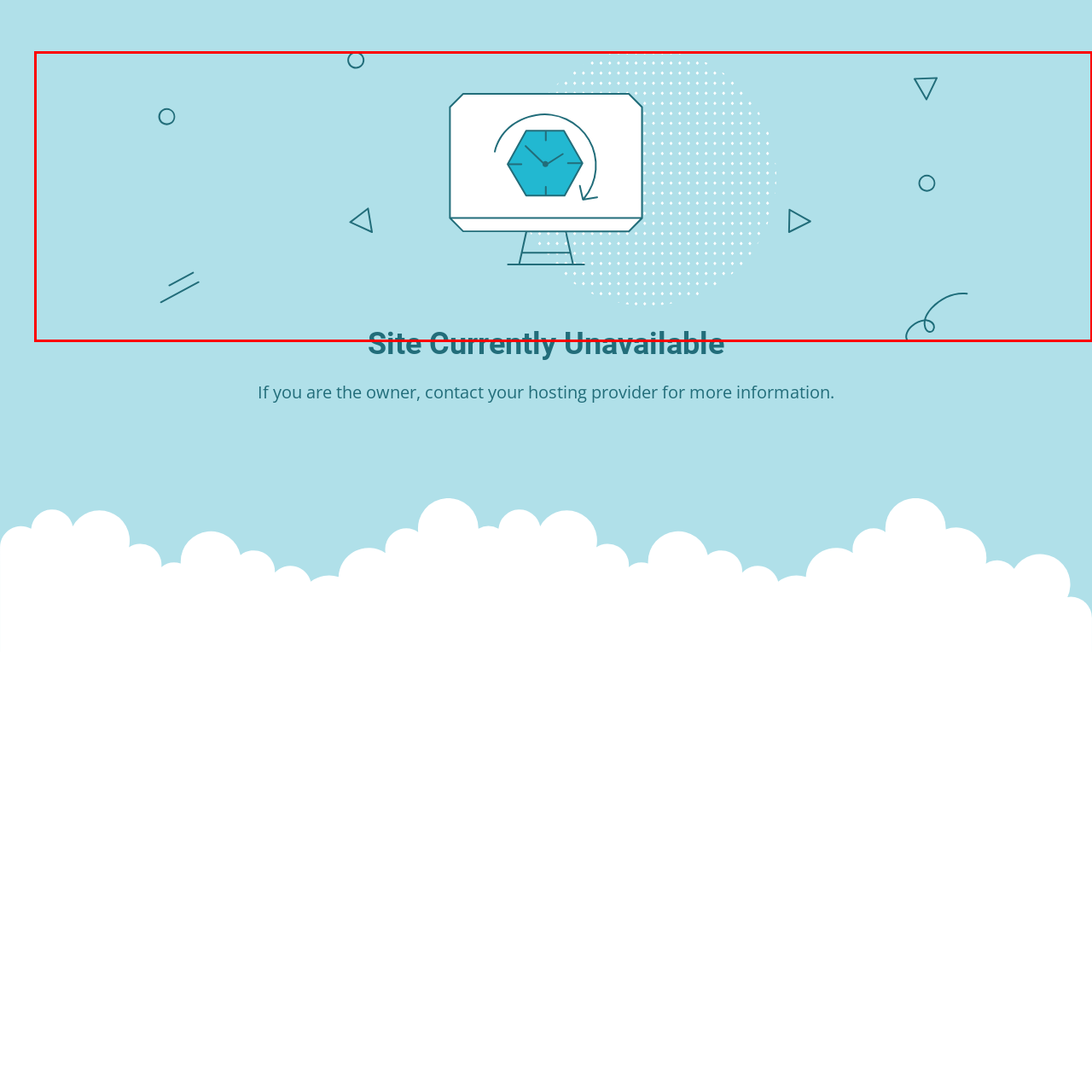Provide an in-depth description of the scene highlighted by the red boundary in the image.

The image features a modern, stylized representation of a computer monitor displaying a loading or refresh icon, suggesting that the site is currently unavailable. The monitor is set against a soft blue background that incorporates various geometric shapes, including dots and lines, adding a contemporary feel. Below the monitor, the text "Site Currently Unavailable" is clearly displayed, indicating that the website cannot be accessed at this time. This design conveys a sense of modernity while communicating the message in a straightforward manner.